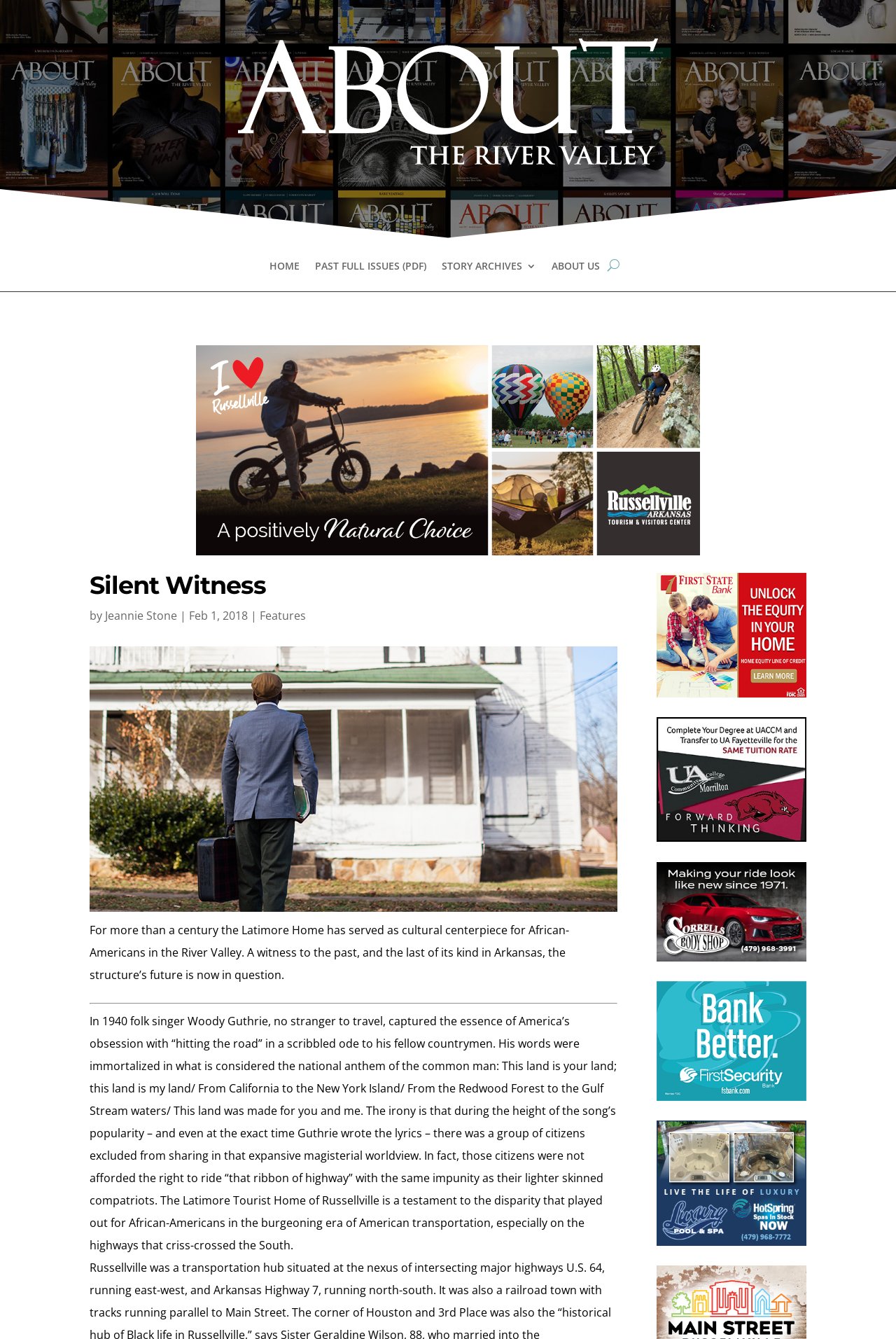Calculate the bounding box coordinates for the UI element based on the following description: "ABOUT Us". Ensure the coordinates are four float numbers between 0 and 1, i.e., [left, top, right, bottom].

[0.615, 0.195, 0.669, 0.218]